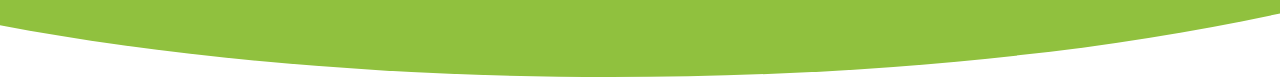What is the shape of the graphic element?
Refer to the image and provide a detailed answer to the question.

The caption describes the graphic element as having a soft, rounded shape, which contributes to its visual appeal and complements the overall theme of the webpage.